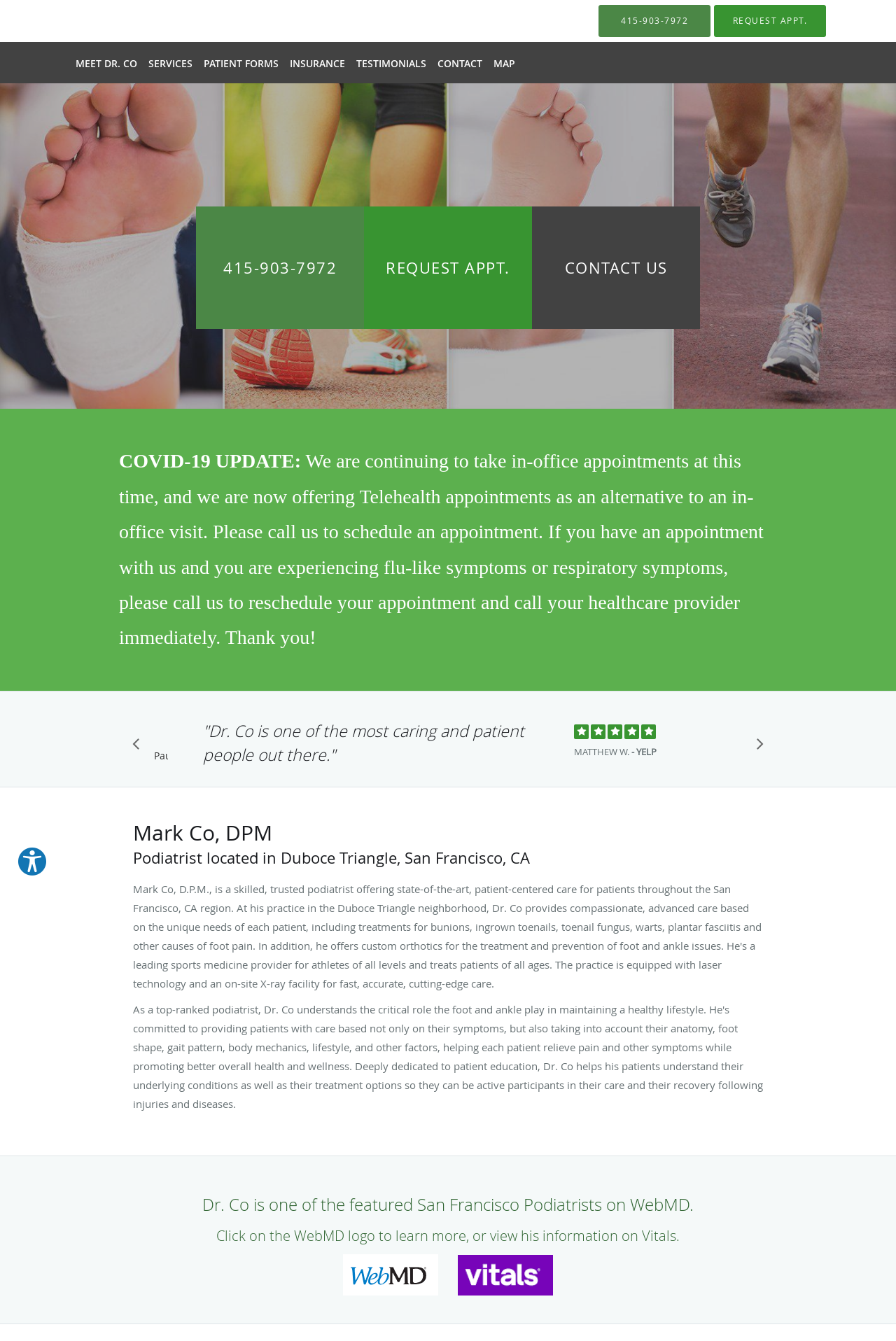What is the phone number to contact the podiatrist?
Kindly offer a comprehensive and detailed response to the question.

I found the phone number by looking at the top-right corner of the webpage, where it says '415-903-7972' next to a 'REQUEST APPT.' button.